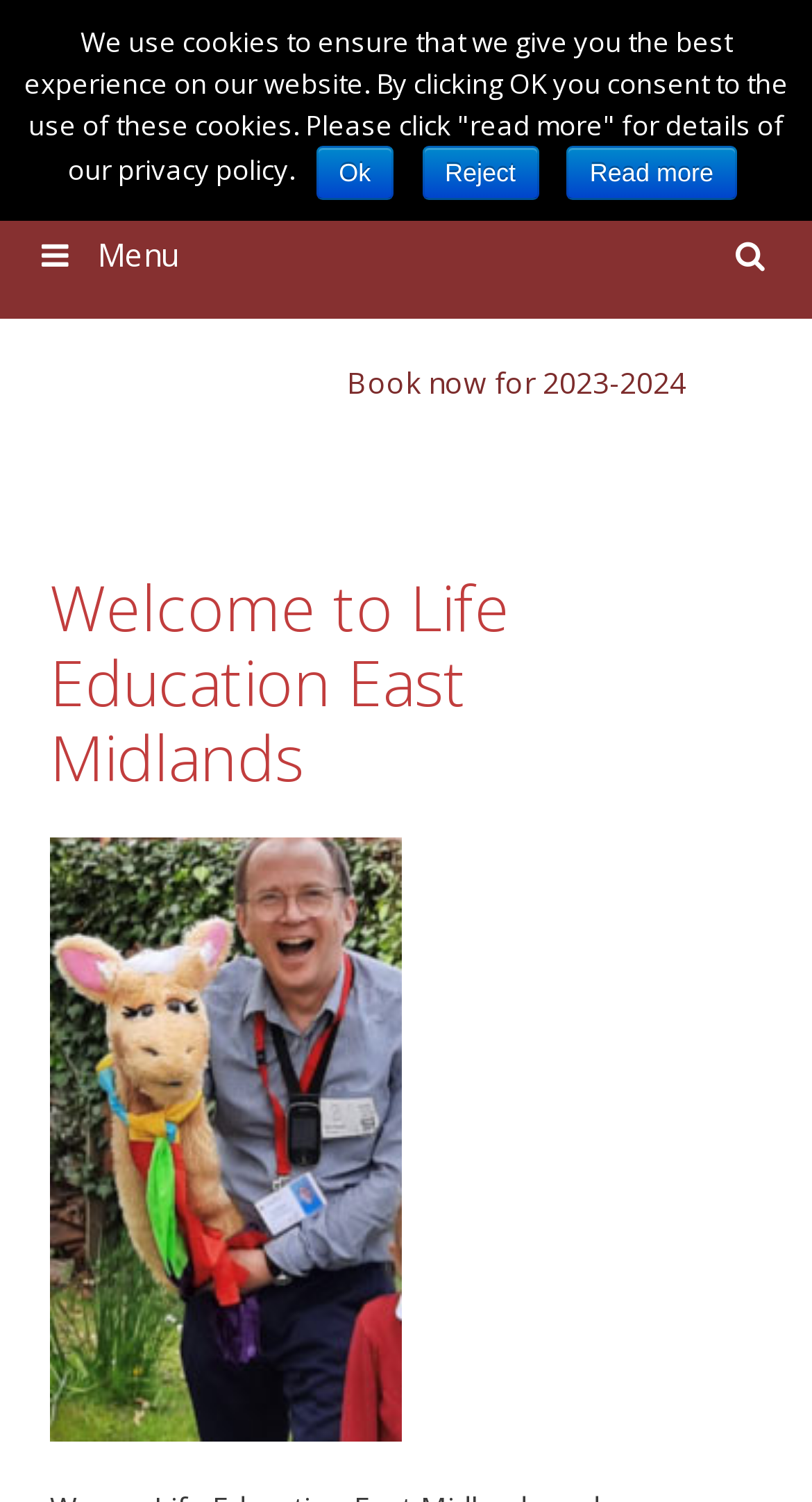What is the function of the link with the text 'Ok'?
Please ensure your answer to the question is detailed and covers all necessary aspects.

I found the answer by examining the link element with the text 'Ok' which is a child of the StaticText element with the text about cookies, indicating that it is used to consent to the use of cookies.